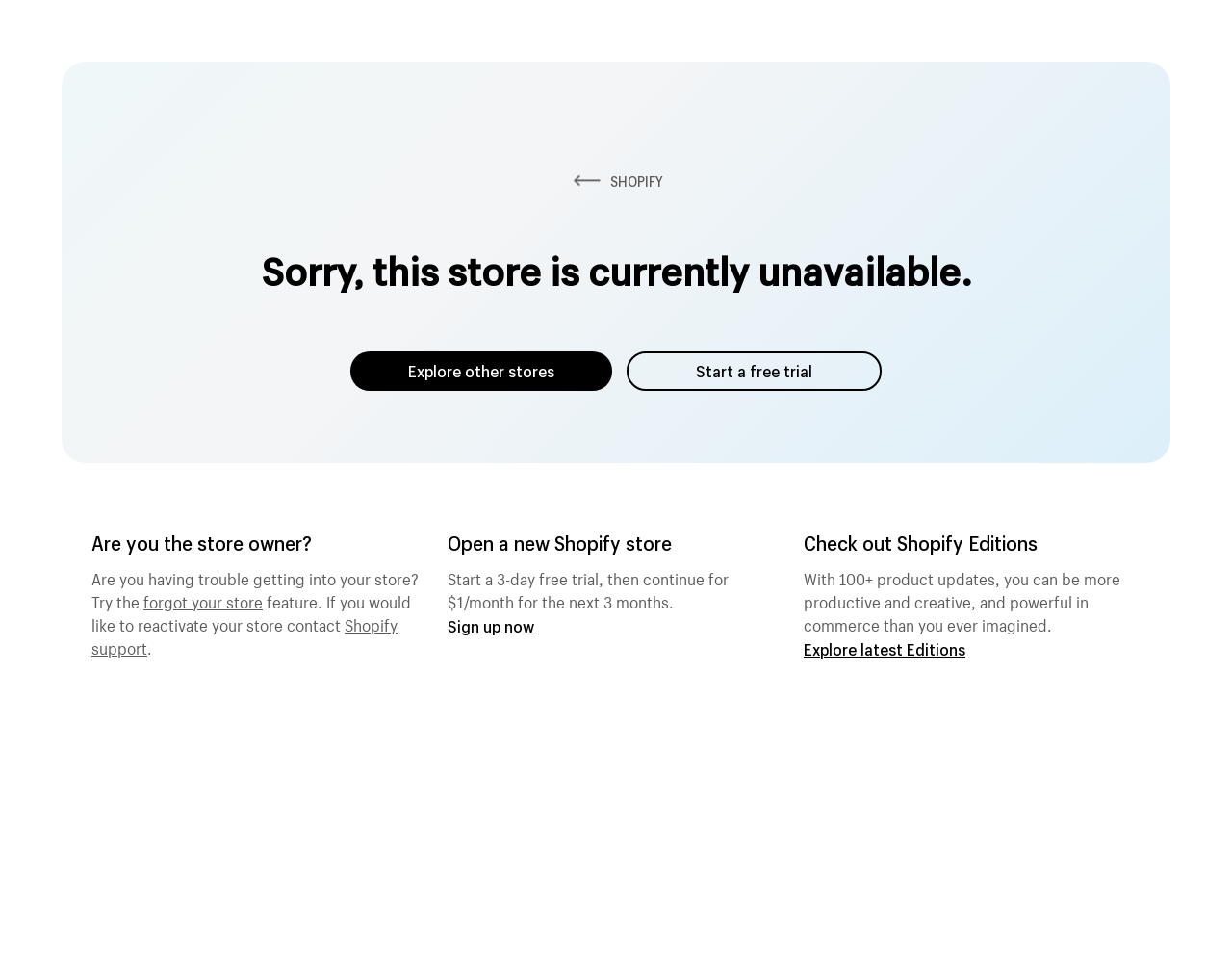Find the bounding box coordinates of the UI element according to this description: "SHOPIFY".

[0.462, 0.18, 0.538, 0.199]